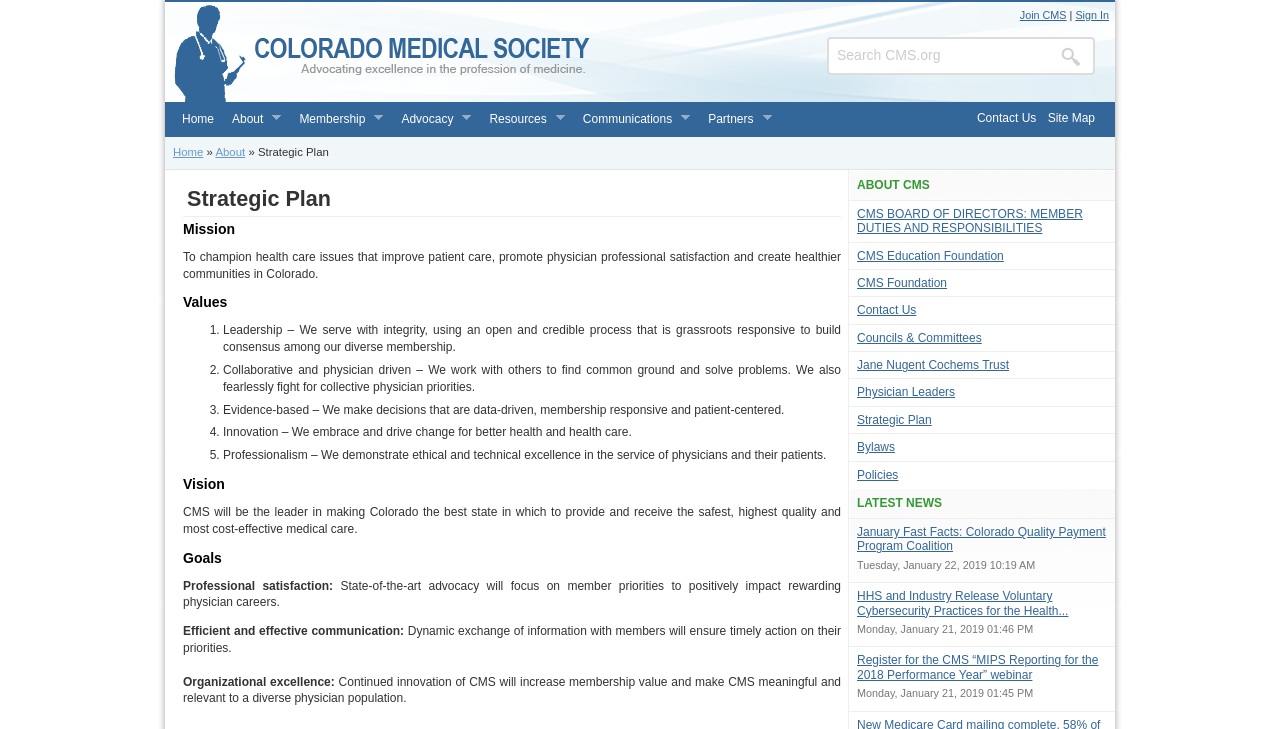From the webpage screenshot, predict the bounding box coordinates (top-left x, top-left y, bottom-right x, bottom-right y) for the UI element described here: Policies

[0.67, 0.642, 0.702, 0.661]